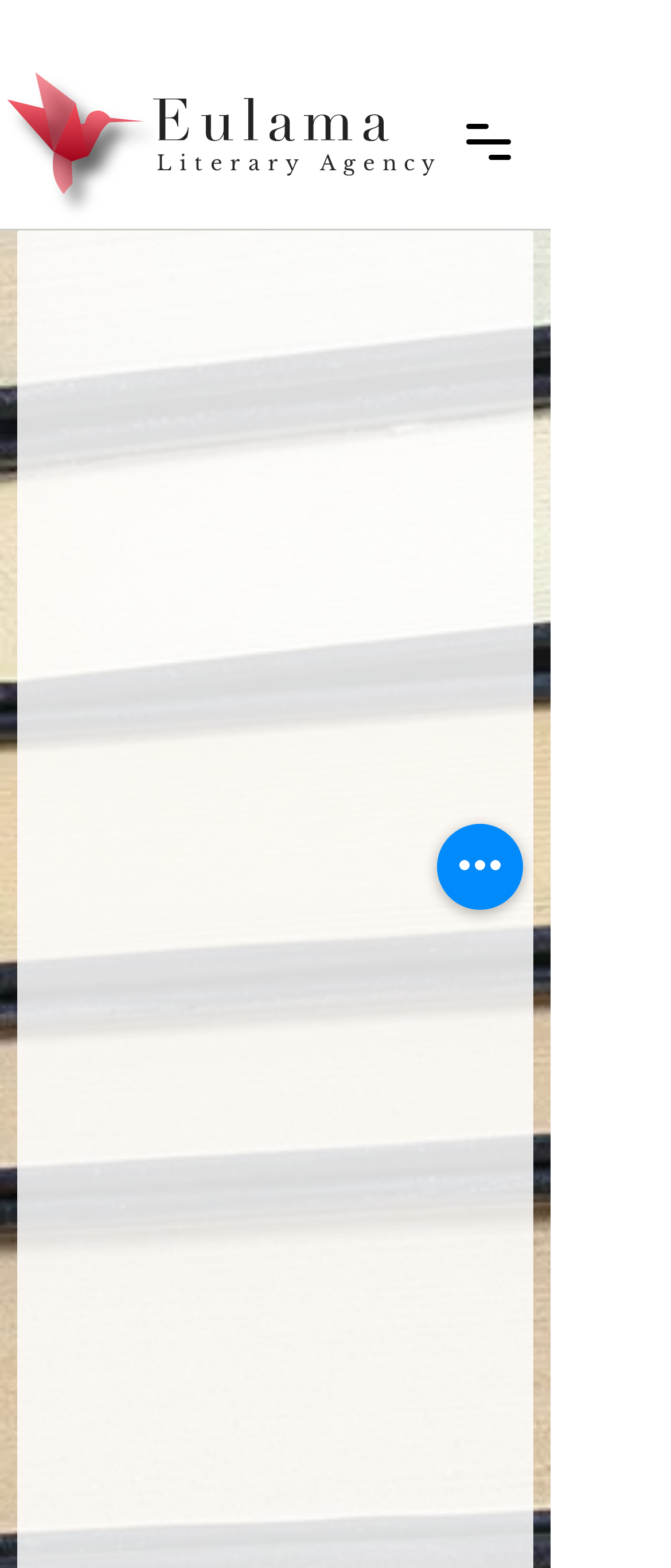Respond to the question below with a single word or phrase: What is the logo of the website?

Eulama Logo